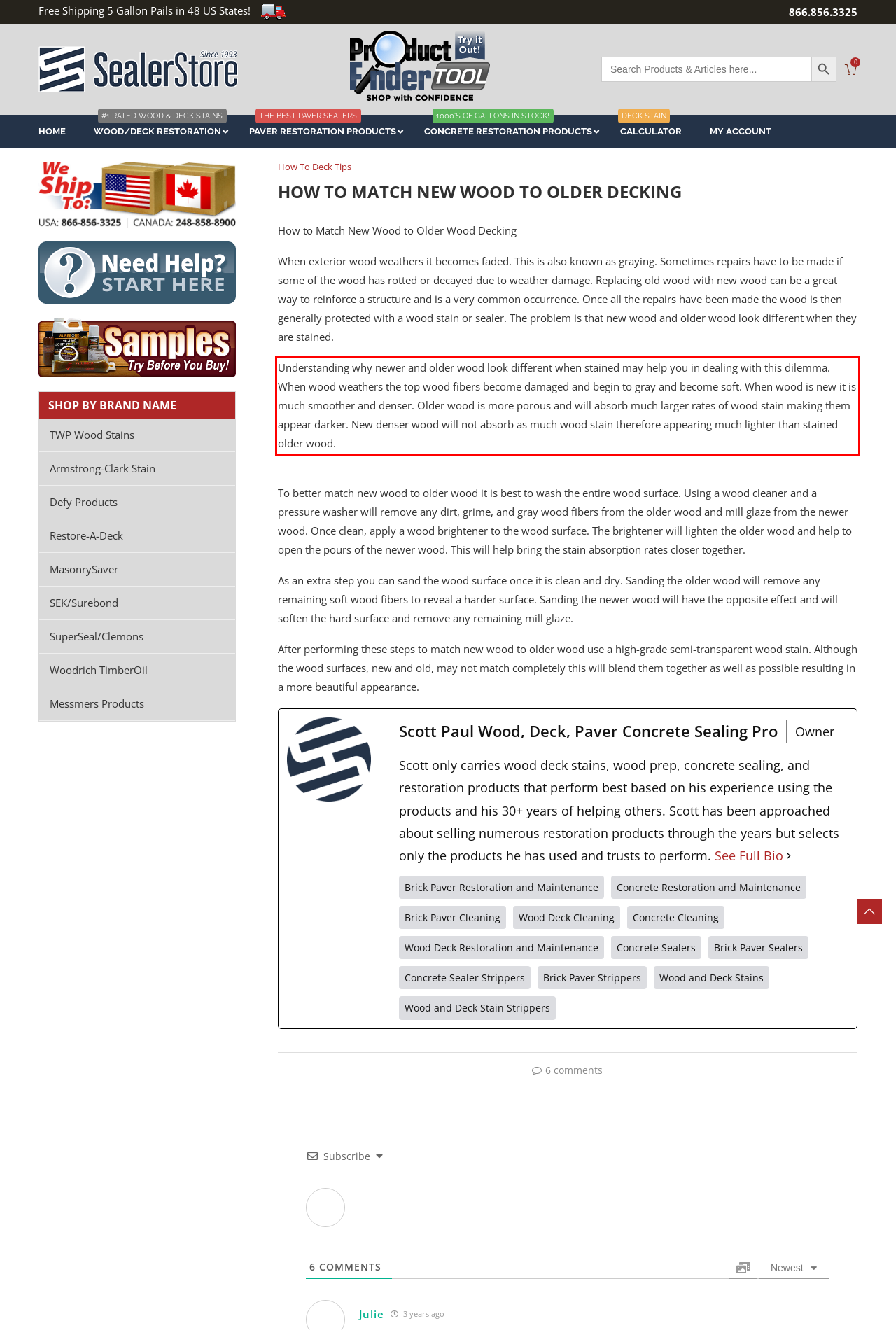You are presented with a webpage screenshot featuring a red bounding box. Perform OCR on the text inside the red bounding box and extract the content.

Understanding why newer and older wood look different when stained may help you in dealing with this dilemma. When wood weathers the top wood fibers become damaged and begin to gray and become soft. When wood is new it is much smoother and denser. Older wood is more porous and will absorb much larger rates of wood stain making them appear darker. New denser wood will not absorb as much wood stain therefore appearing much lighter than stained older wood.